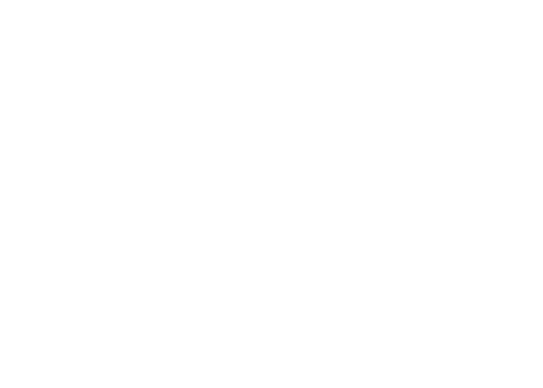Provide a comprehensive description of the image.

This image showcases the product "Polyester Hot Melt PES Adhesive Powder For Interlining." It is presented in a 20kg packaging, specifically designed for applications in various industries including textiles, automotive, and electronics. The powder, with a particle size of 80 microns, is crucial for its bonding capabilities, effectively used as a hot melt adhesive for fabrics and other materials.

The adhesive demonstrates excellent bonding strength, resistance to heat and chemicals, making it a versatile option for multiple substrates such as textiles, plastics, metals, and ceramics. This particular type of adhesive is activated through heat and pressure, allowing it to melt and bond securely during use. The white powder appearance indicates its application in interlining, ensuring durability and reliability in various manufacturing processes. Whether utilized in crafting garments or assembling automotive components, this hot melt adhesive plays a vital role in achieving strong, lasting bonds between materials.